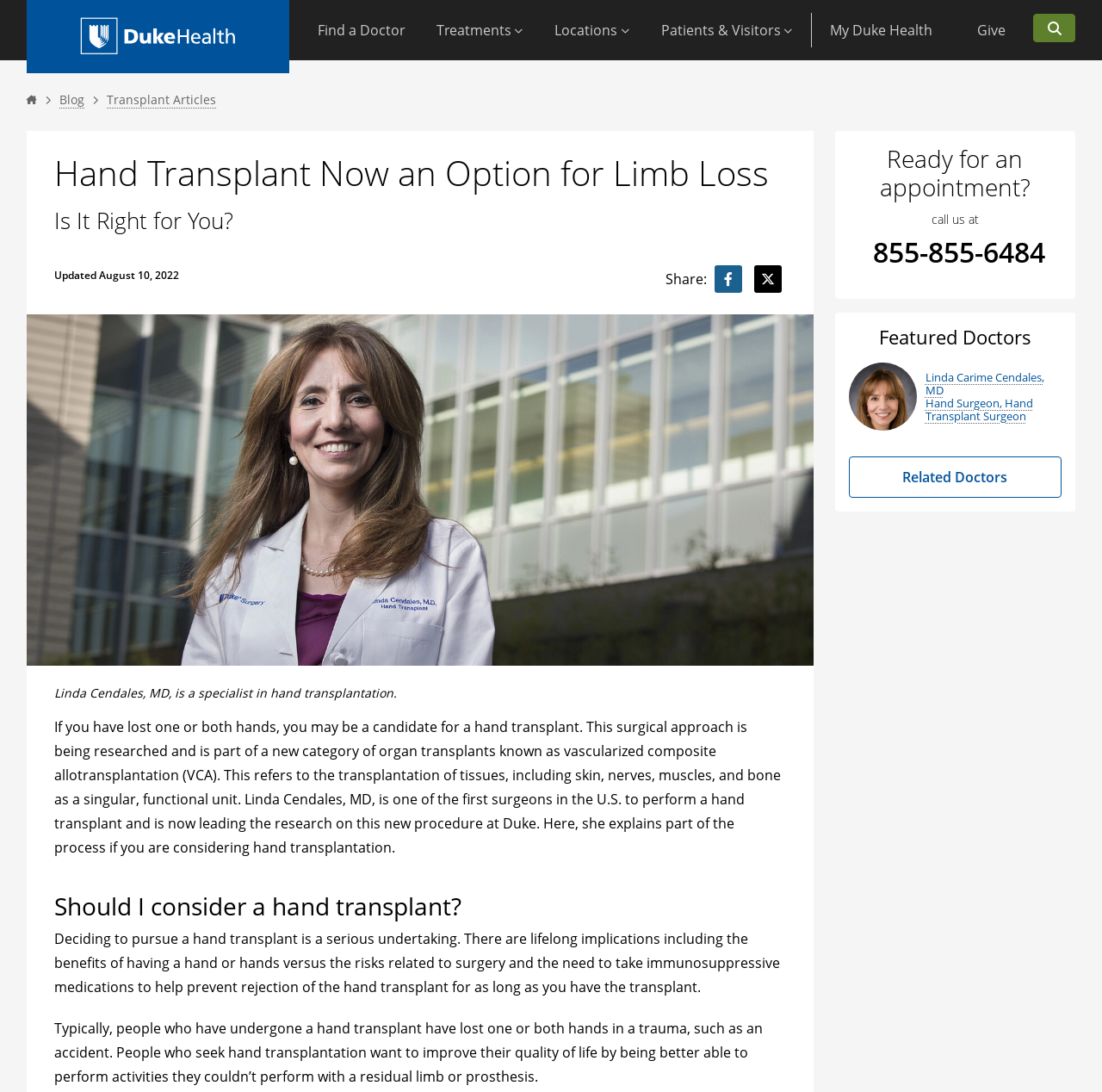Please determine the bounding box coordinates of the section I need to click to accomplish this instruction: "copy a link to this post to clipboard".

None